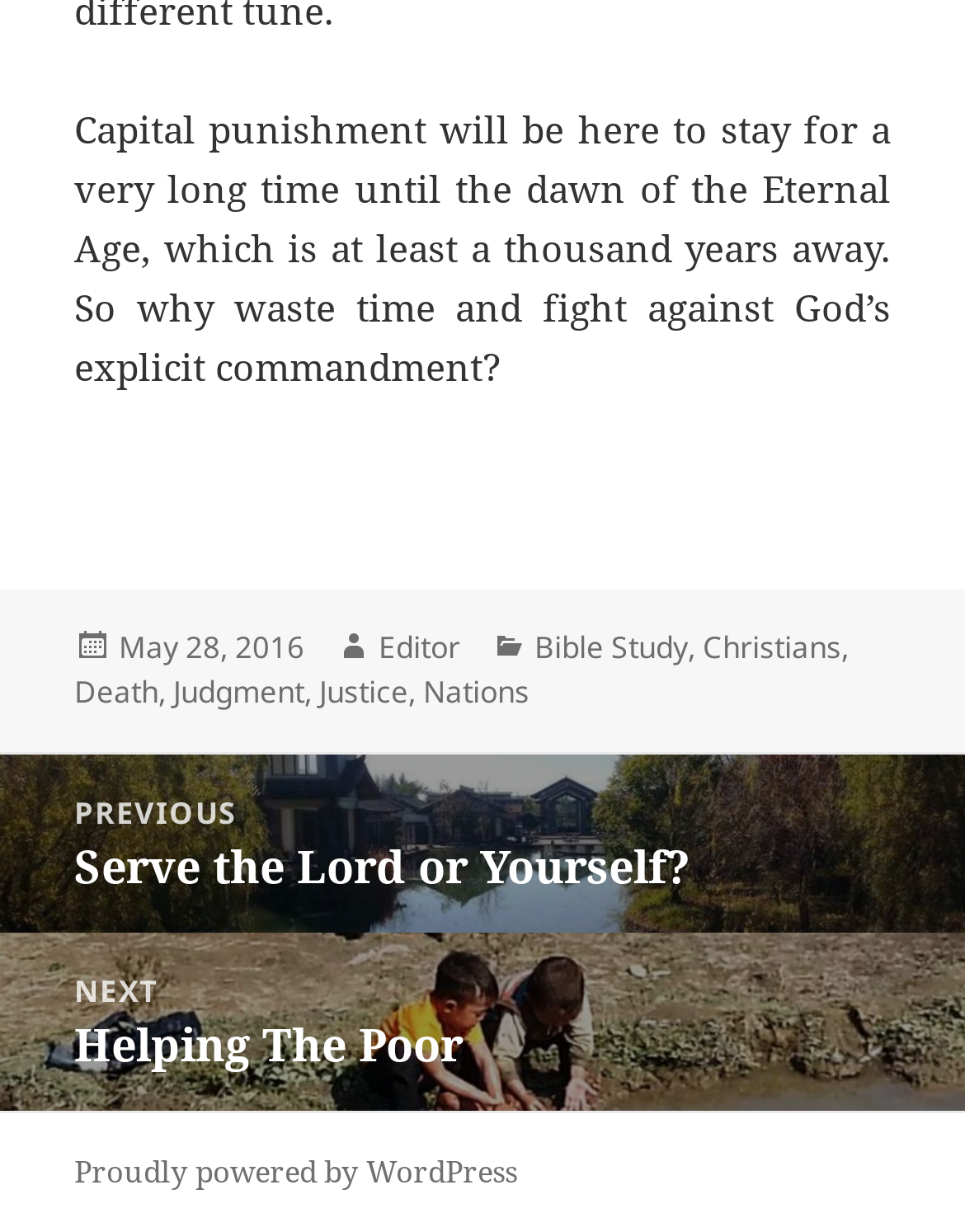Identify the bounding box coordinates of the clickable region required to complete the instruction: "Check the website powered by WordPress". The coordinates should be given as four float numbers within the range of 0 and 1, i.e., [left, top, right, bottom].

[0.077, 0.933, 0.536, 0.97]